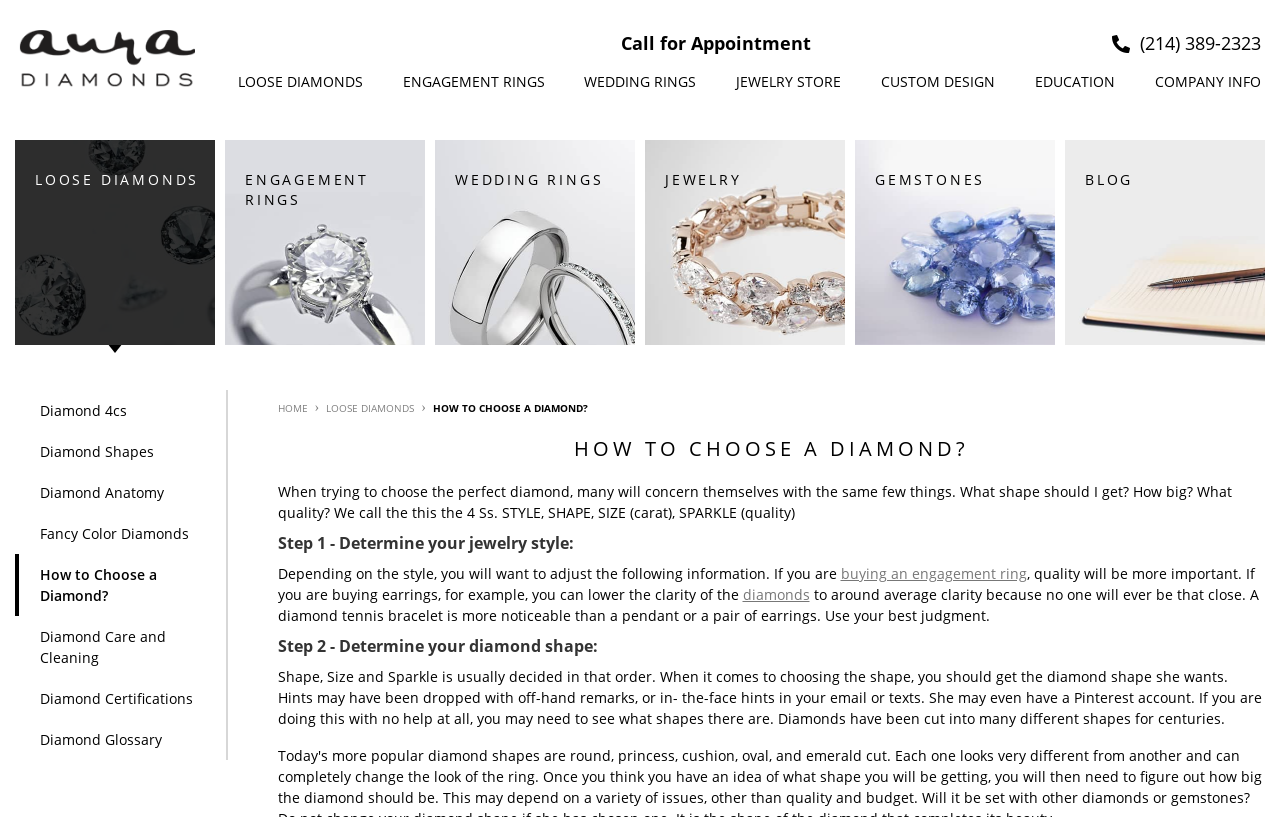Bounding box coordinates are specified in the format (top-left x, top-left y, bottom-right x, bottom-right y). All values are floating point numbers bounded between 0 and 1. Please provide the bounding box coordinate of the region this sentence describes: August 16

None